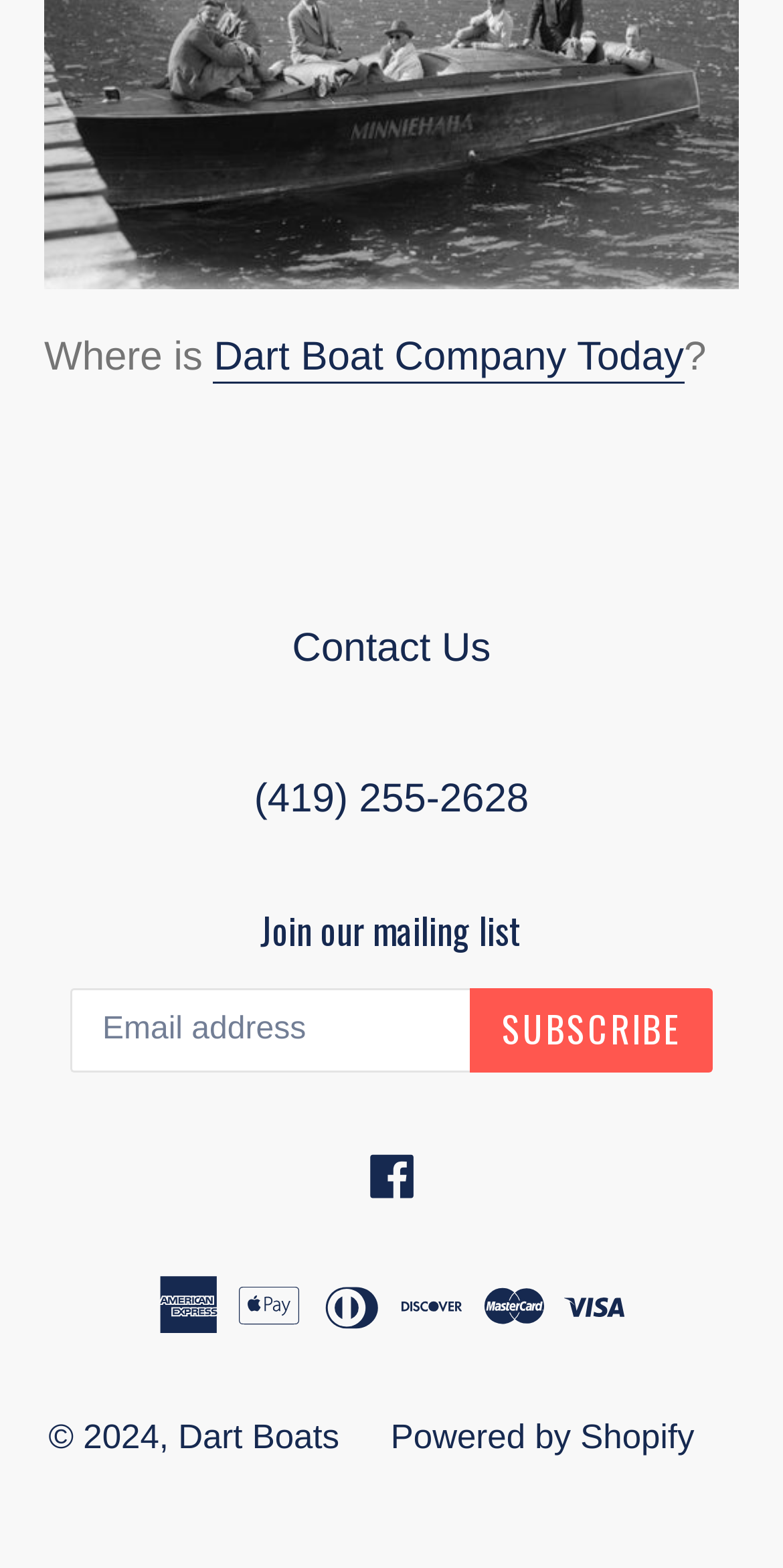What is the position of the 'Contact Us' link?
Please utilize the information in the image to give a detailed response to the question.

The 'Contact Us' link is positioned above the textbox and 'SUBSCRIBE' button, as indicated by its y1 coordinate (0.399) being smaller than the y1 coordinate of the textbox (0.63).